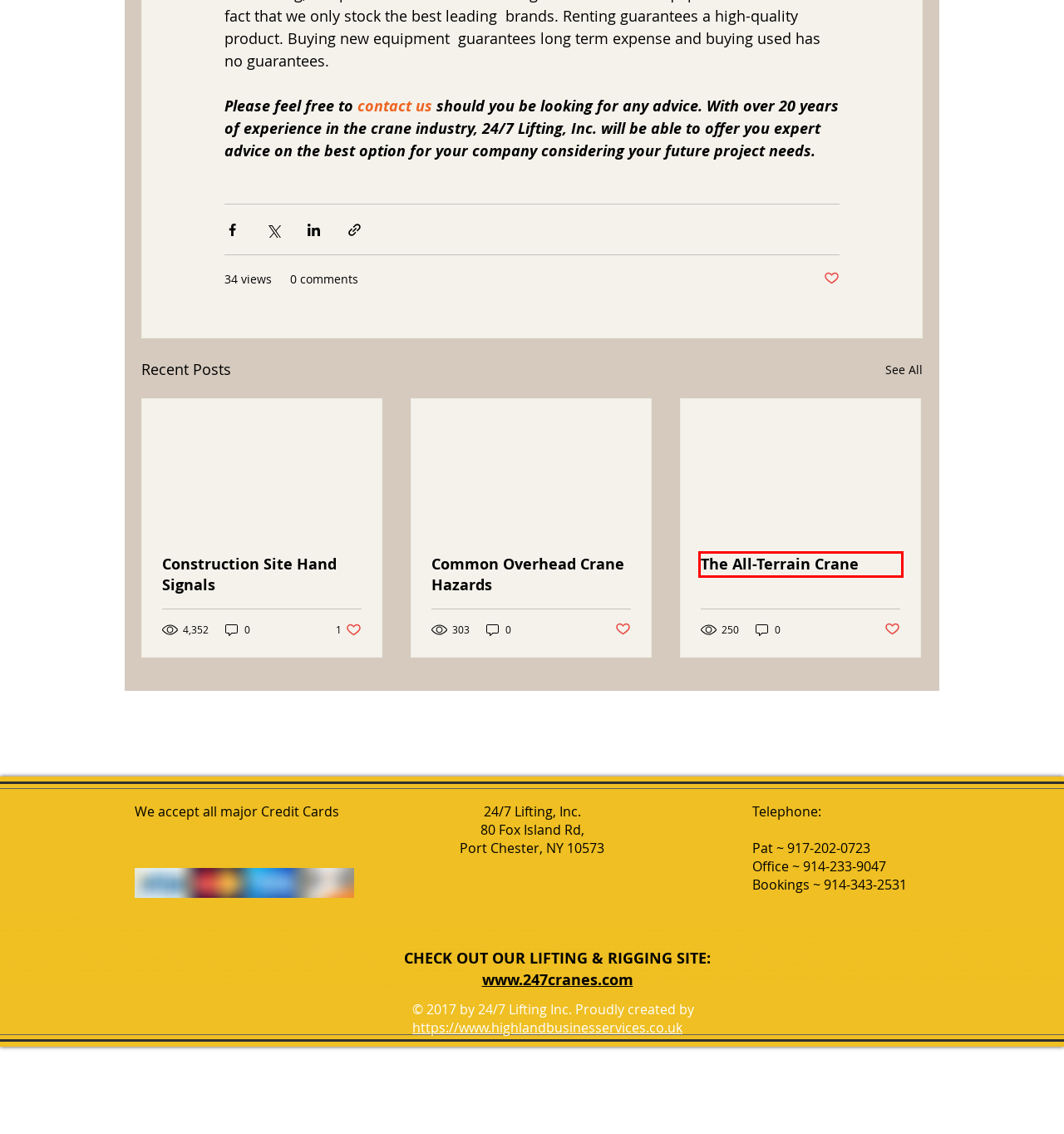You are presented with a screenshot of a webpage containing a red bounding box around an element. Determine which webpage description best describes the new webpage after clicking on the highlighted element. Here are the candidates:
A. About | 24/7 Lifting
B. Common Overhead Crane Hazards
C. Website Design | Highland Business Services
D. 24/7 Cranes & Rigging Inc. | Crane Rentals & Master Rigger Services  | New York
E. Blog | 247lifting
F. Construction Site Hand Signals
G. Testimonials | 24/7 Lifting Inc | New York
H. The All-Terrain Crane

H